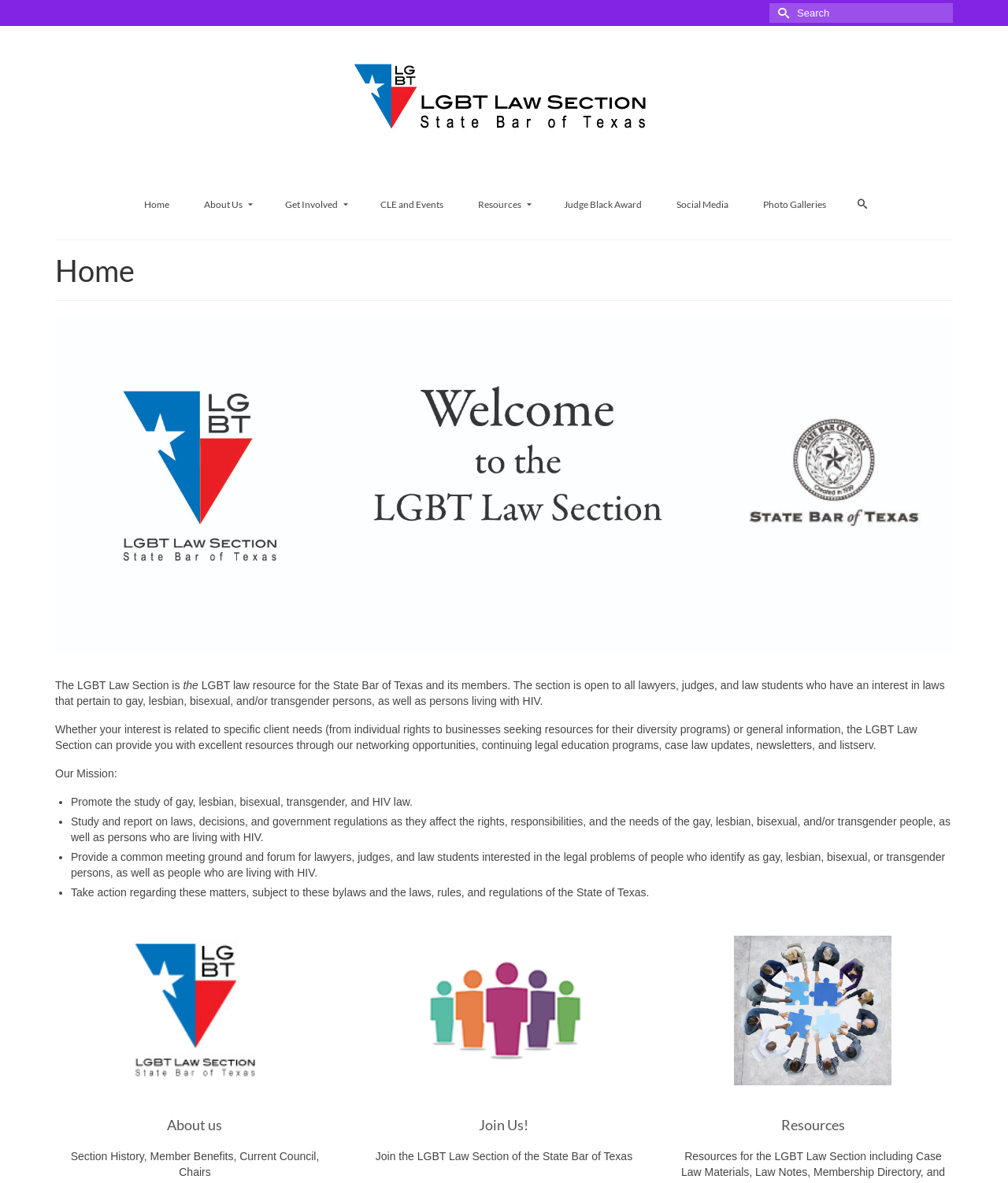Locate the bounding box coordinates of the element's region that should be clicked to carry out the following instruction: "View Resources". The coordinates need to be four float numbers between 0 and 1, i.e., [left, top, right, bottom].

[0.668, 0.942, 0.945, 0.958]